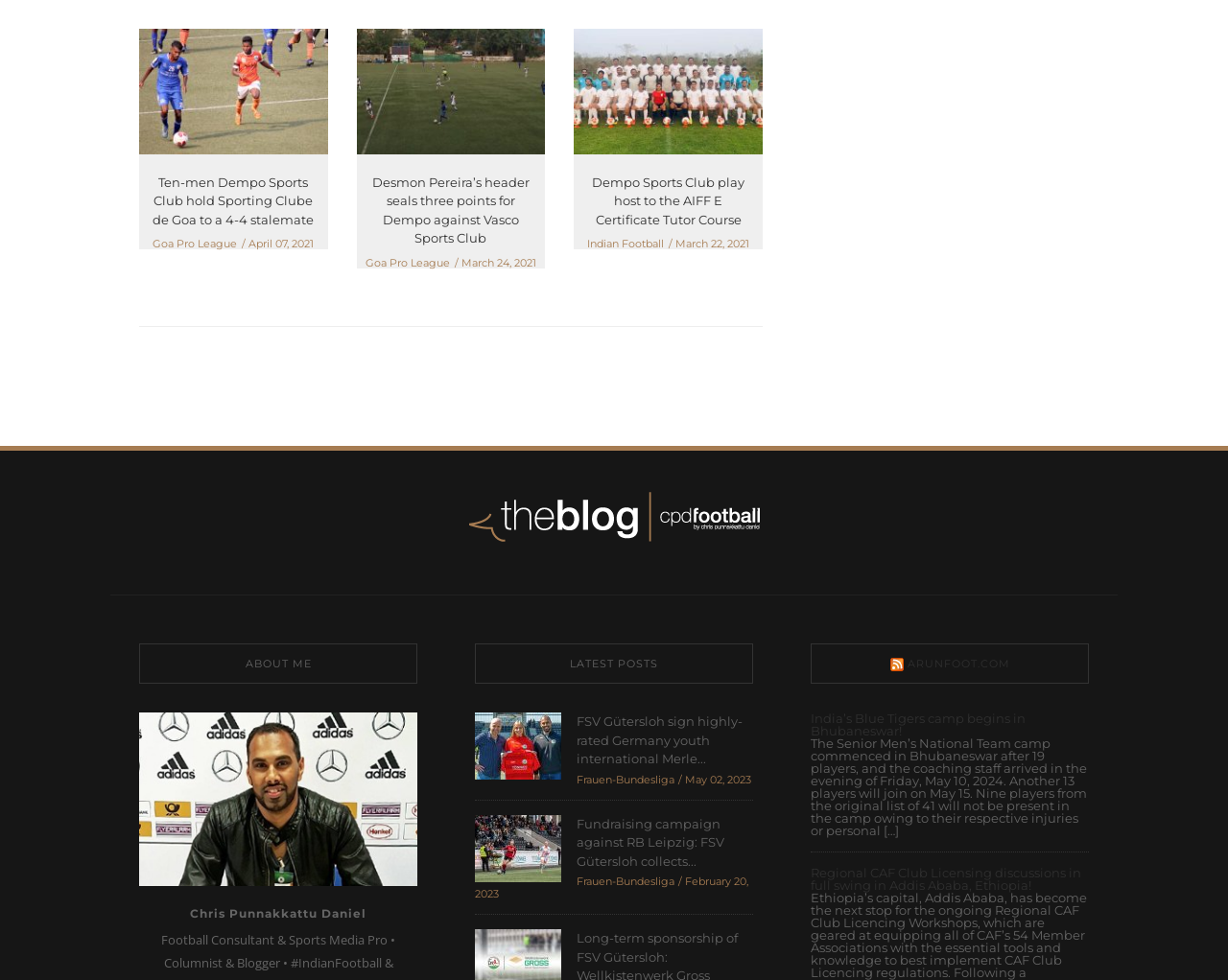Give the bounding box coordinates for the element described as: "ArunFoot.com".

[0.739, 0.67, 0.822, 0.684]